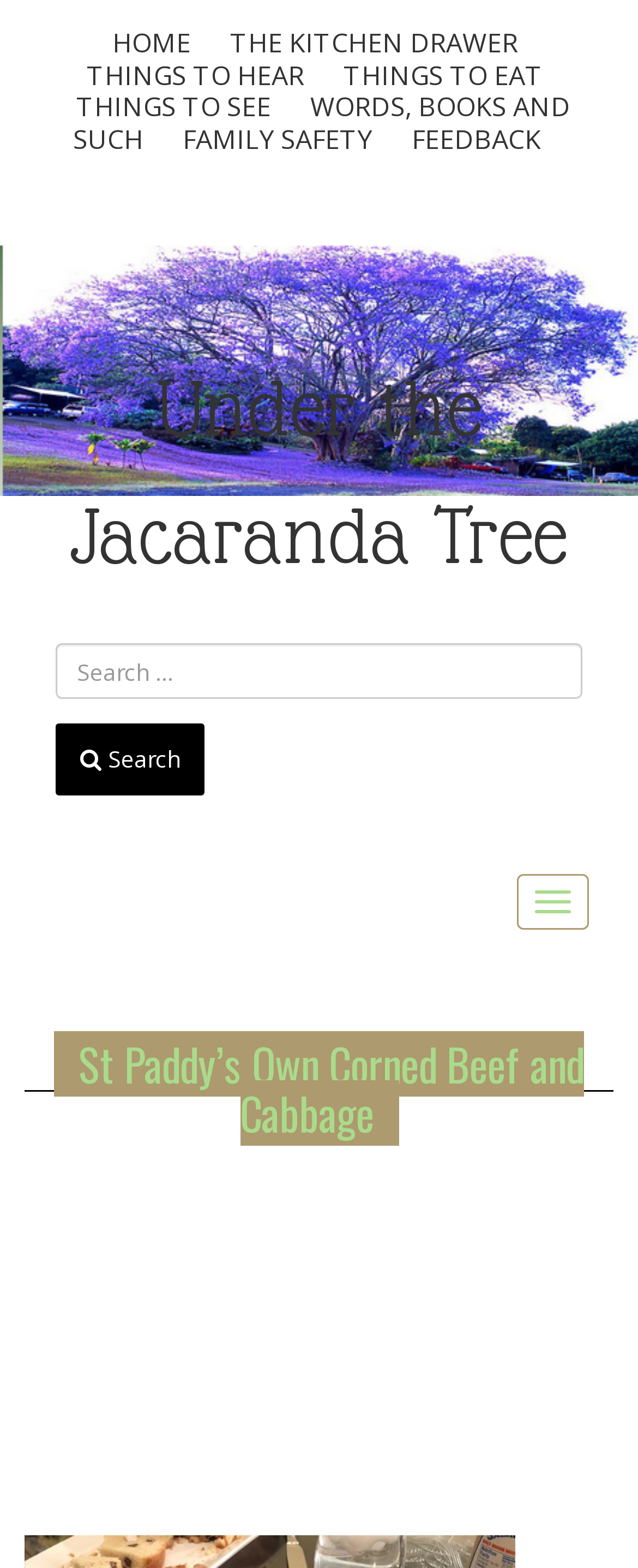What is the topic of the current article?
Please answer the question with a detailed and comprehensive explanation.

I determined the topic of the current article by looking at the heading 'St Paddy’s Own Corned Beef and Cabbage' which is likely to be the title of the current article.